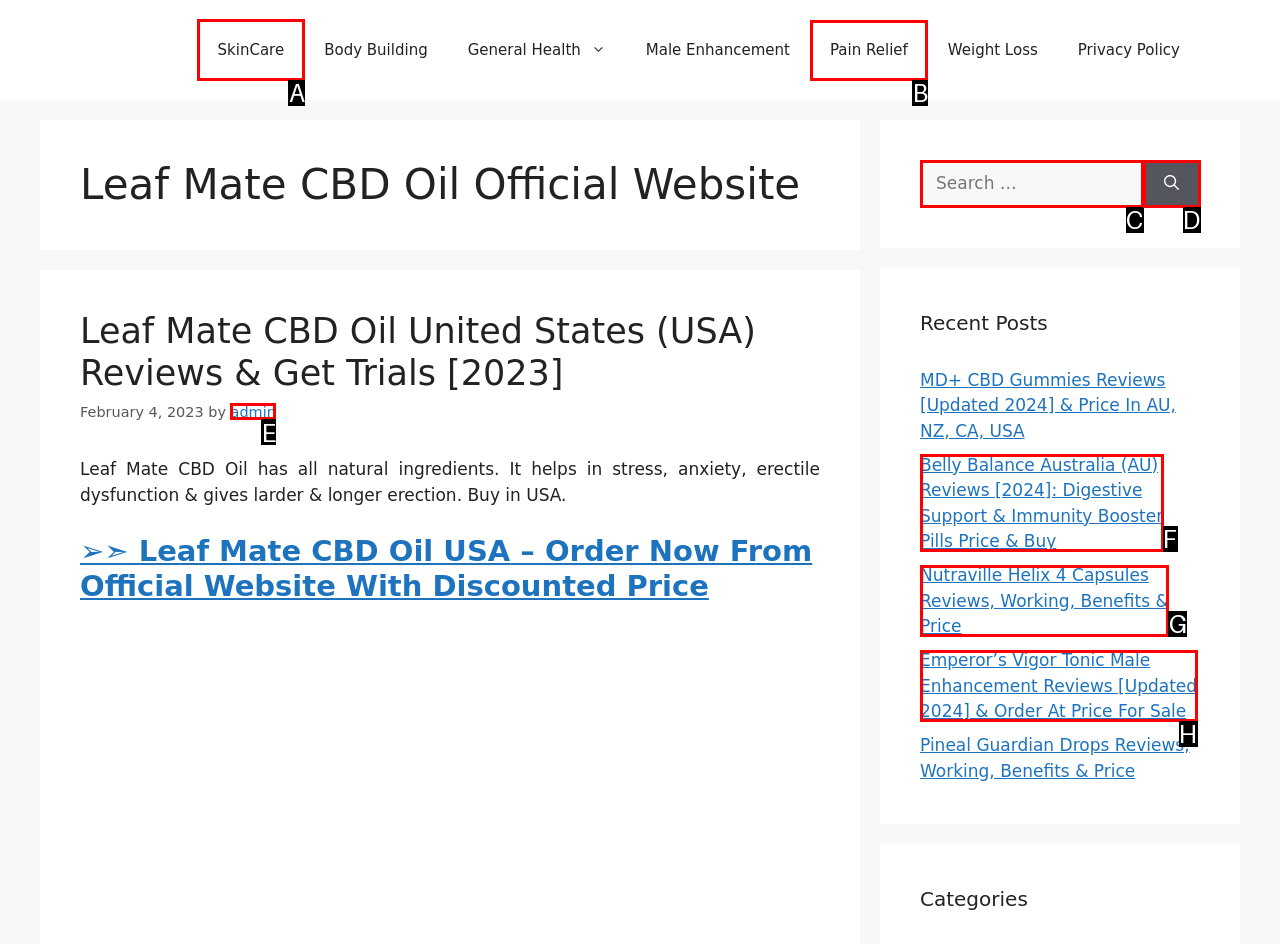Point out the HTML element I should click to achieve the following: Go to SkinCare page Reply with the letter of the selected element.

A